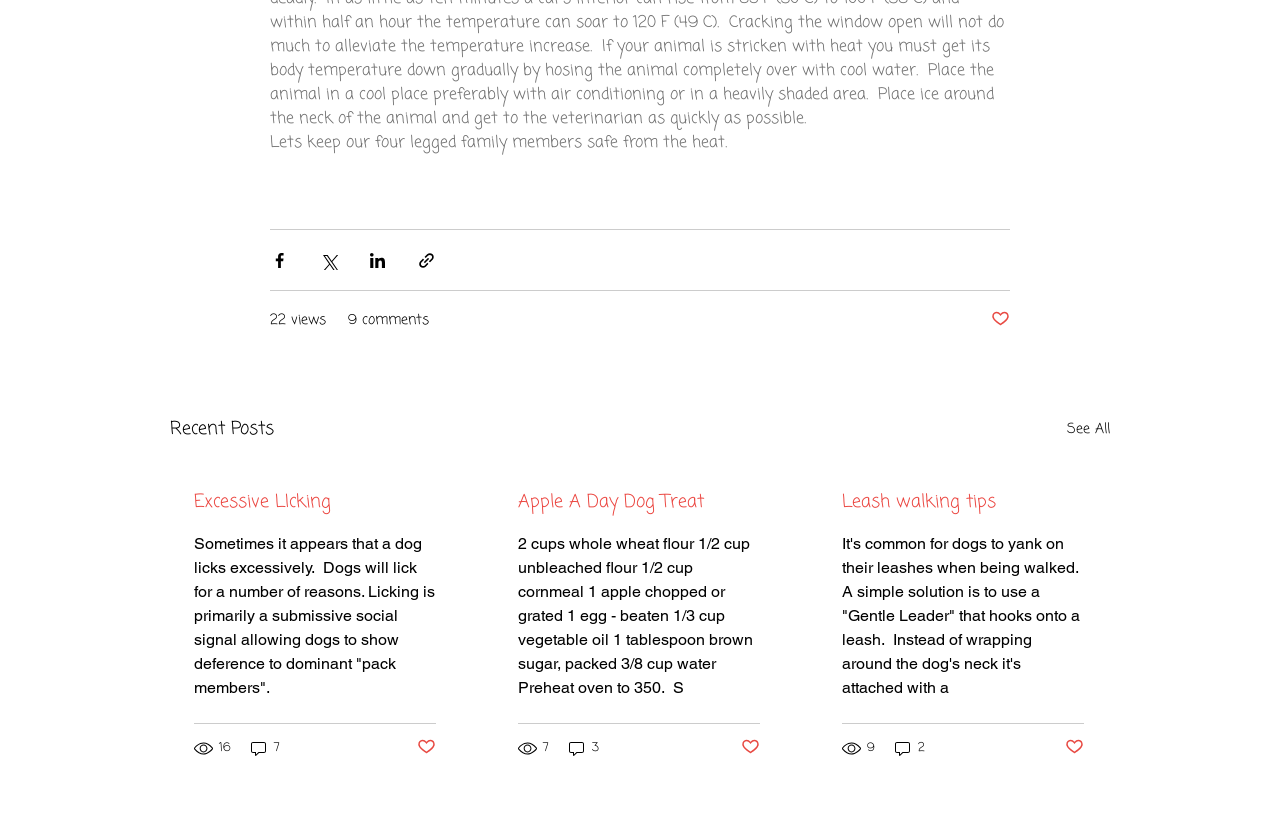Provide the bounding box coordinates of the HTML element described by the text: "Apple A Day Dog Treat". The coordinates should be in the format [left, top, right, bottom] with values between 0 and 1.

[0.405, 0.595, 0.594, 0.629]